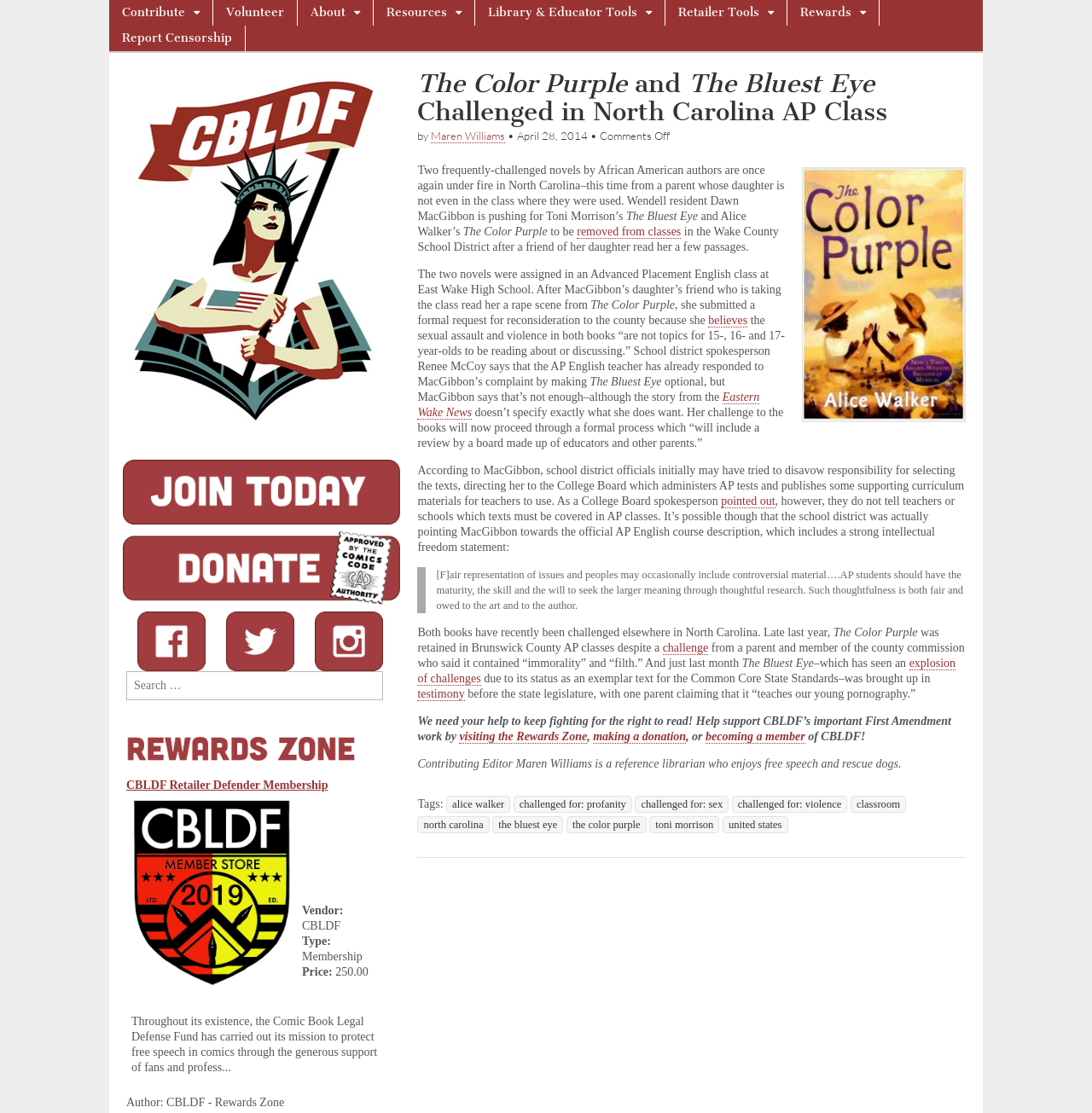Refer to the screenshot and answer the following question in detail:
What is the occupation of the contributing editor Maren Williams?

The answer can be found in the article footer, where it is mentioned that 'Contributing Editor Maren Williams is a reference librarian who enjoys free speech and rescue dogs'.